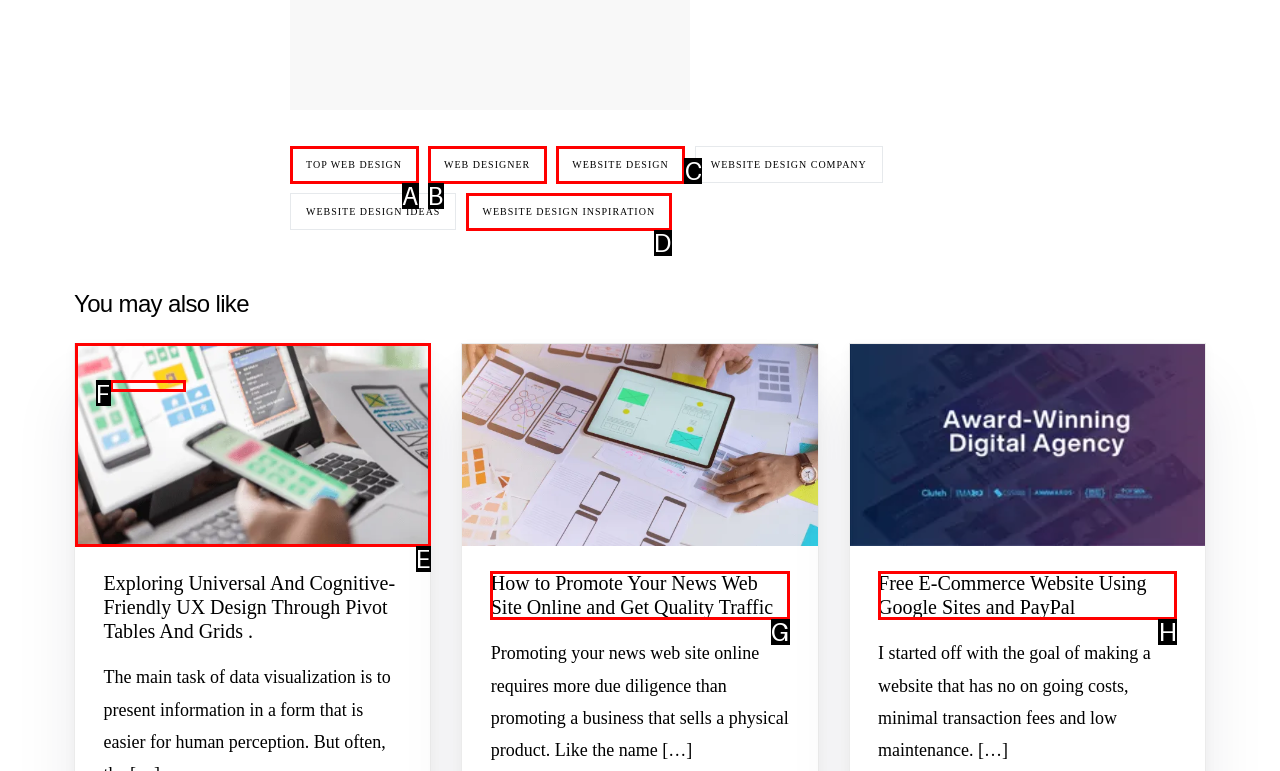Based on the given description: website design, determine which HTML element is the best match. Respond with the letter of the chosen option.

C